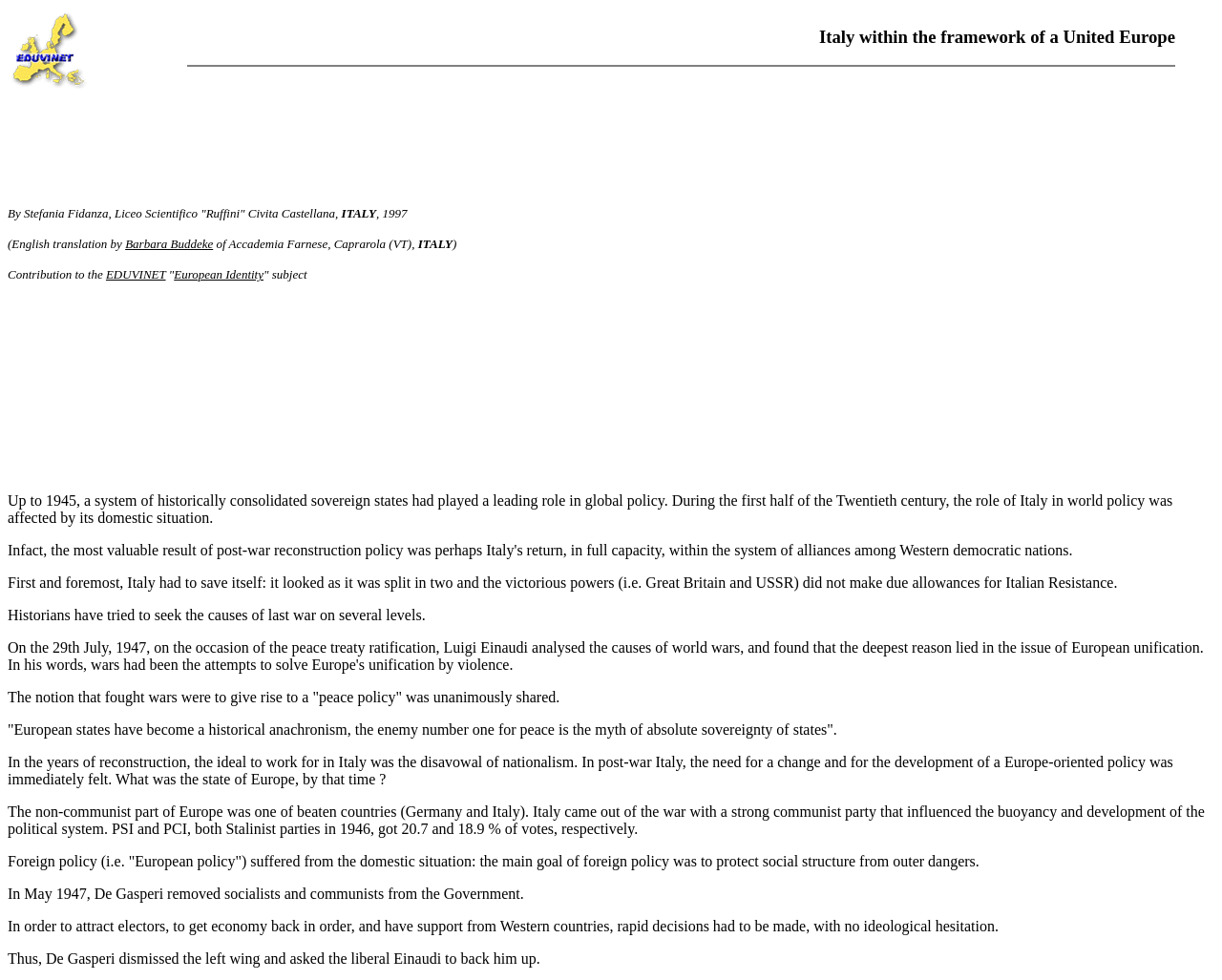Answer the following inquiry with a single word or phrase:
What is the name of the translator of the article?

Barbara Buddeke